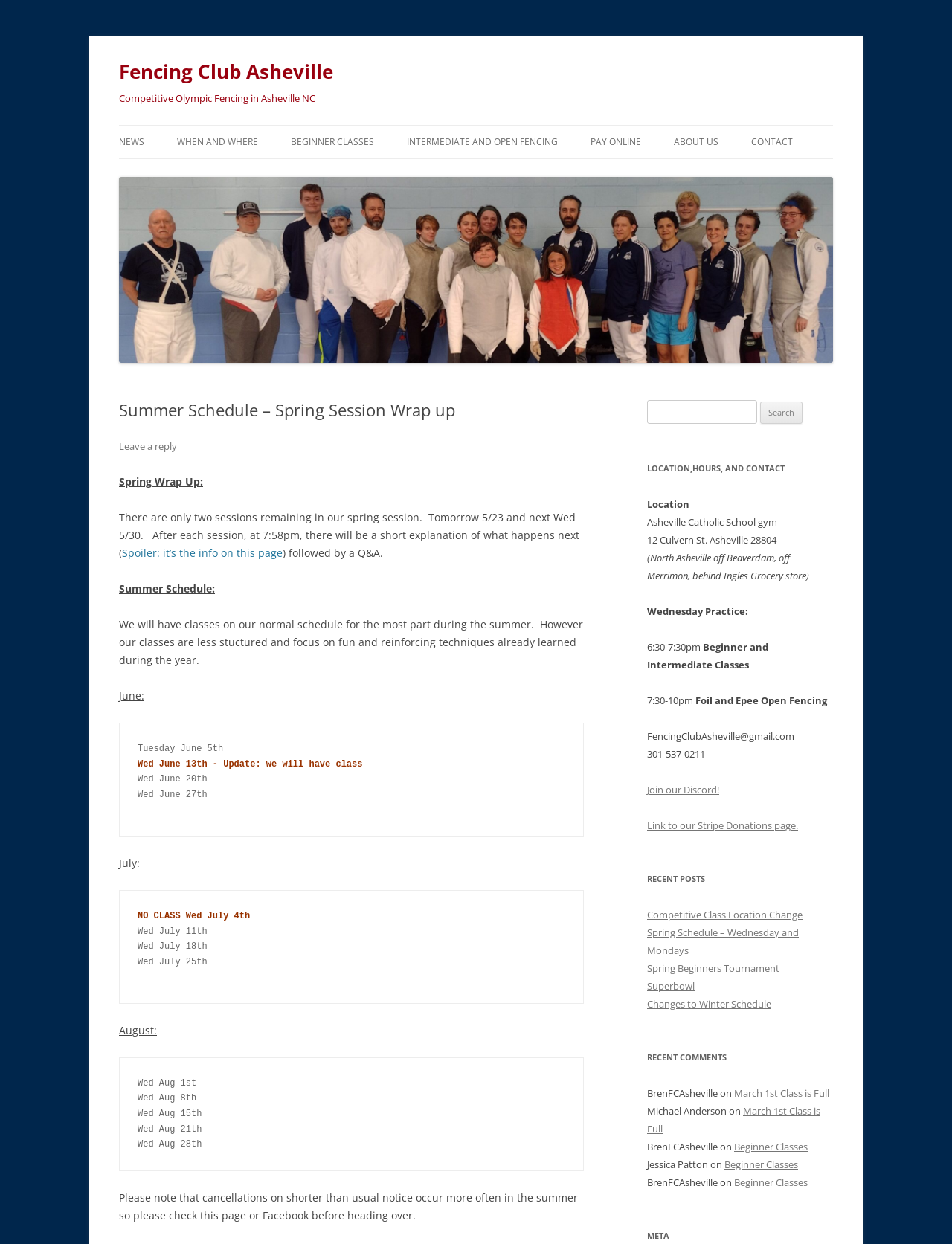Could you find the bounding box coordinates of the clickable area to complete this instruction: "Click on the PAY ONLINE link"?

[0.62, 0.101, 0.673, 0.127]